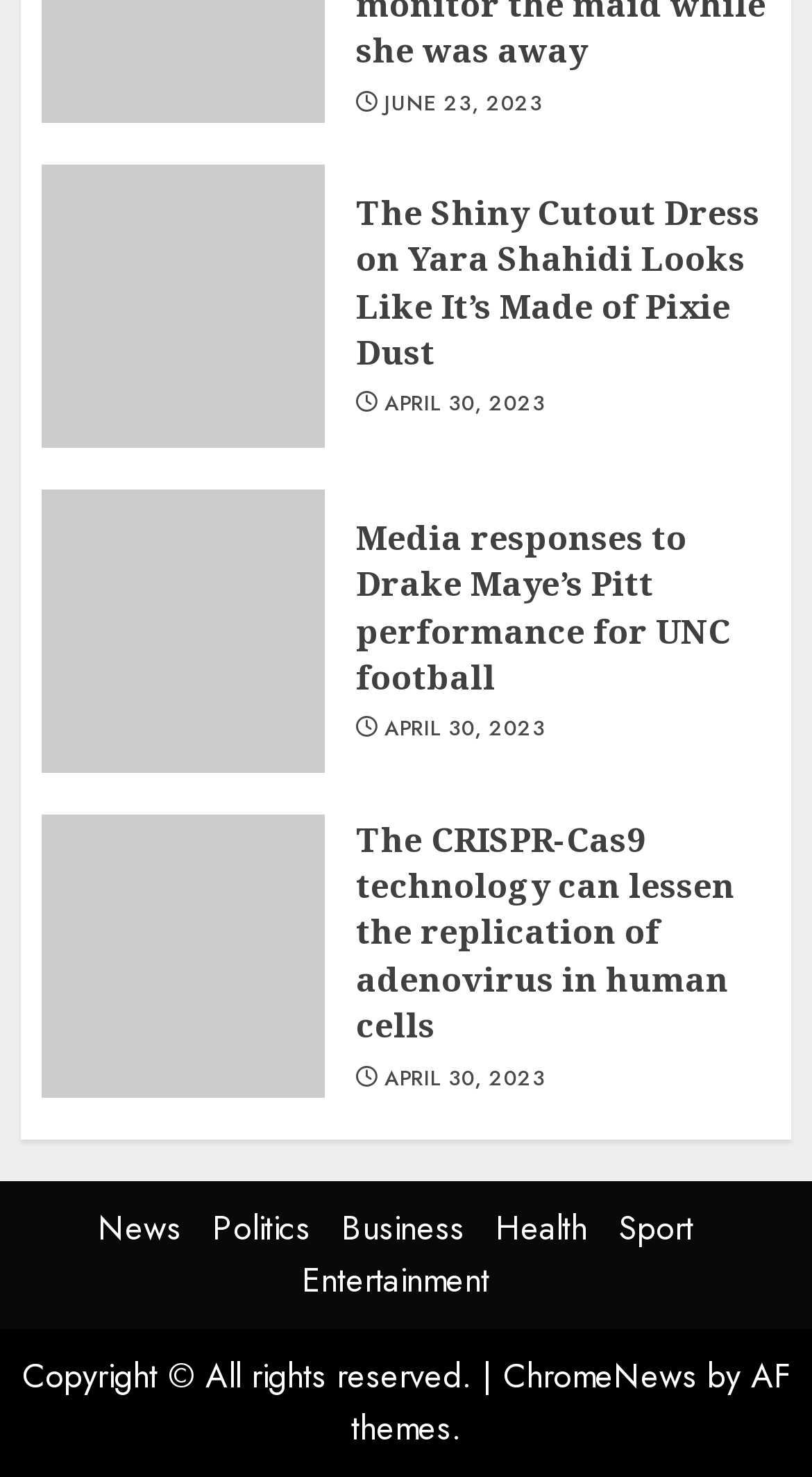Bounding box coordinates are given in the format (top-left x, top-left y, bottom-right x, bottom-right y). All values should be floating point numbers between 0 and 1. Provide the bounding box coordinate for the UI element described as: Health

[0.61, 0.815, 0.723, 0.847]